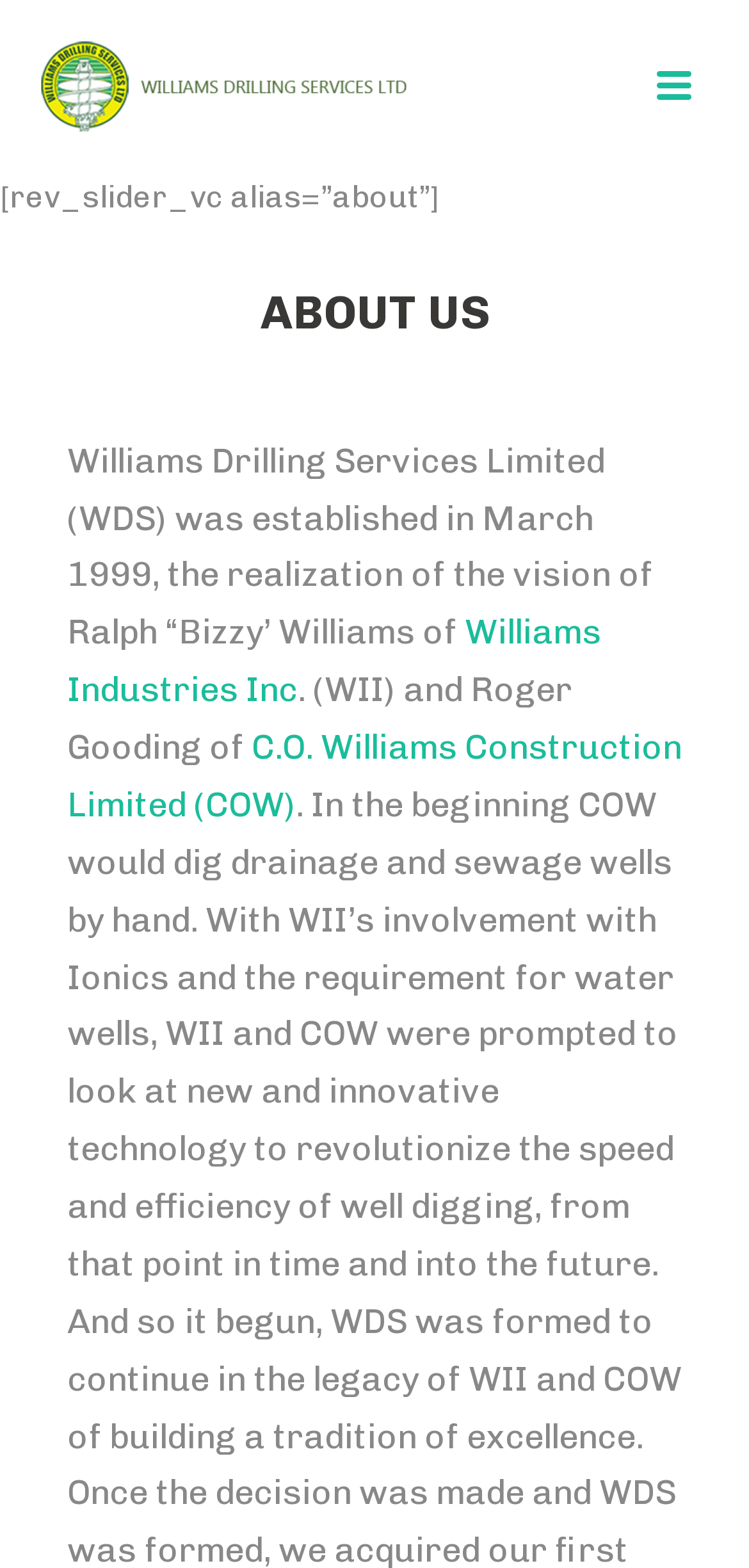Bounding box coordinates should be in the format (top-left x, top-left y, bottom-right x, bottom-right y) and all values should be floating point numbers between 0 and 1. Determine the bounding box coordinate for the UI element described as: C.O. Williams Construction Limited (COW)

[0.09, 0.463, 0.91, 0.527]